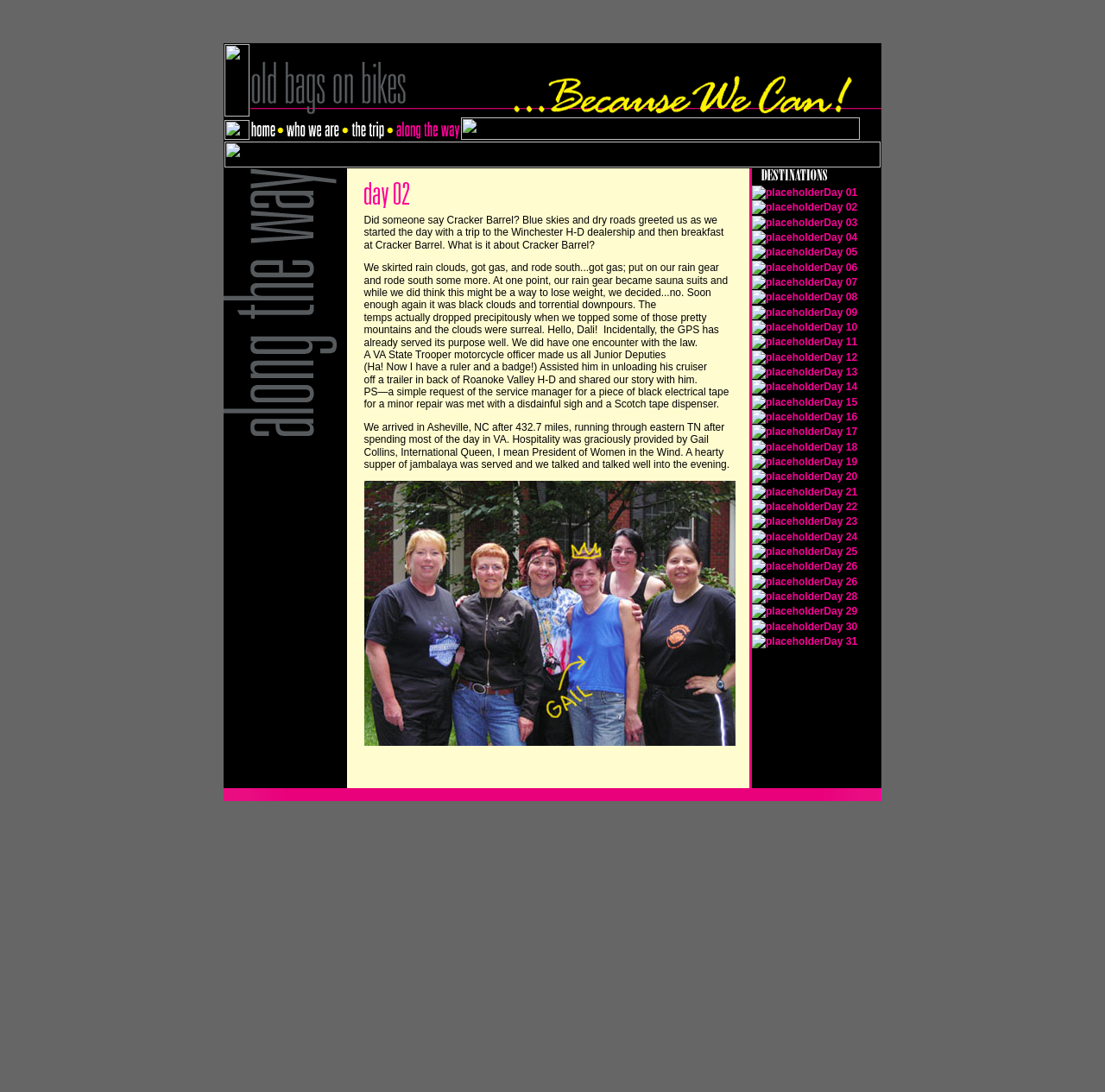Please specify the bounding box coordinates for the clickable region that will help you carry out the instruction: "check the image".

[0.202, 0.154, 0.314, 0.4]